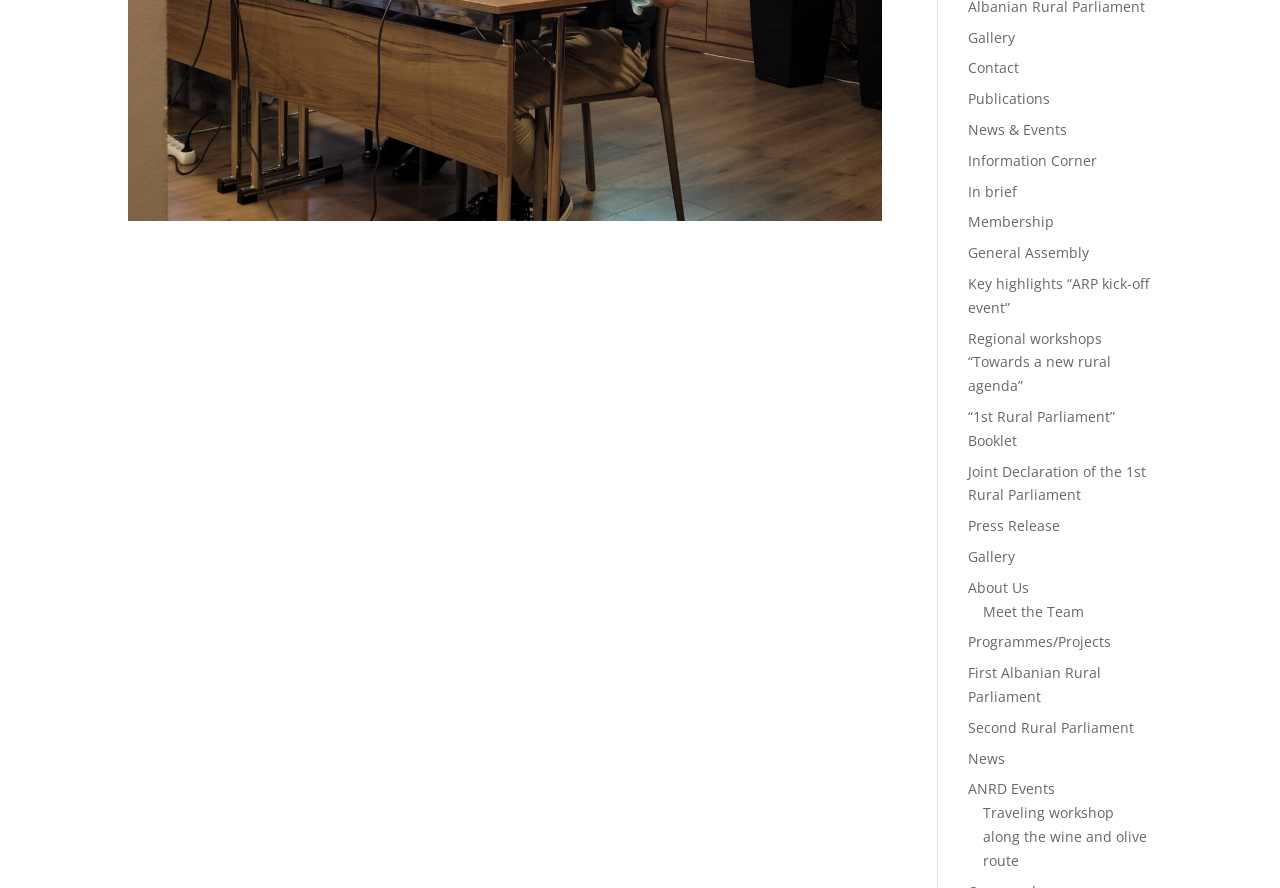Please provide a one-word or short phrase answer to the question:
What is the link below 'Key highlights “ARP kick-off event”'?

Regional workshops “Towards a new rural agenda”